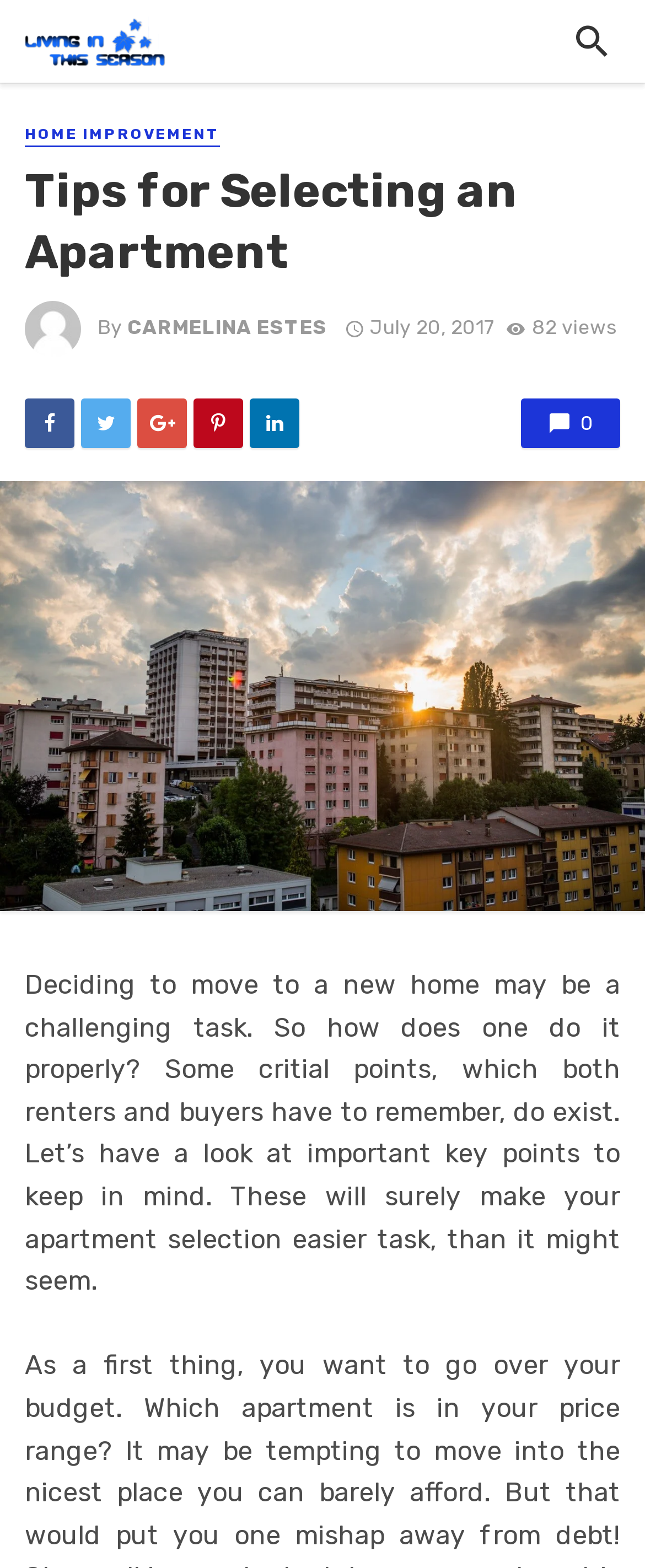What is the logo of the website?
Using the image as a reference, answer the question with a short word or phrase.

logo